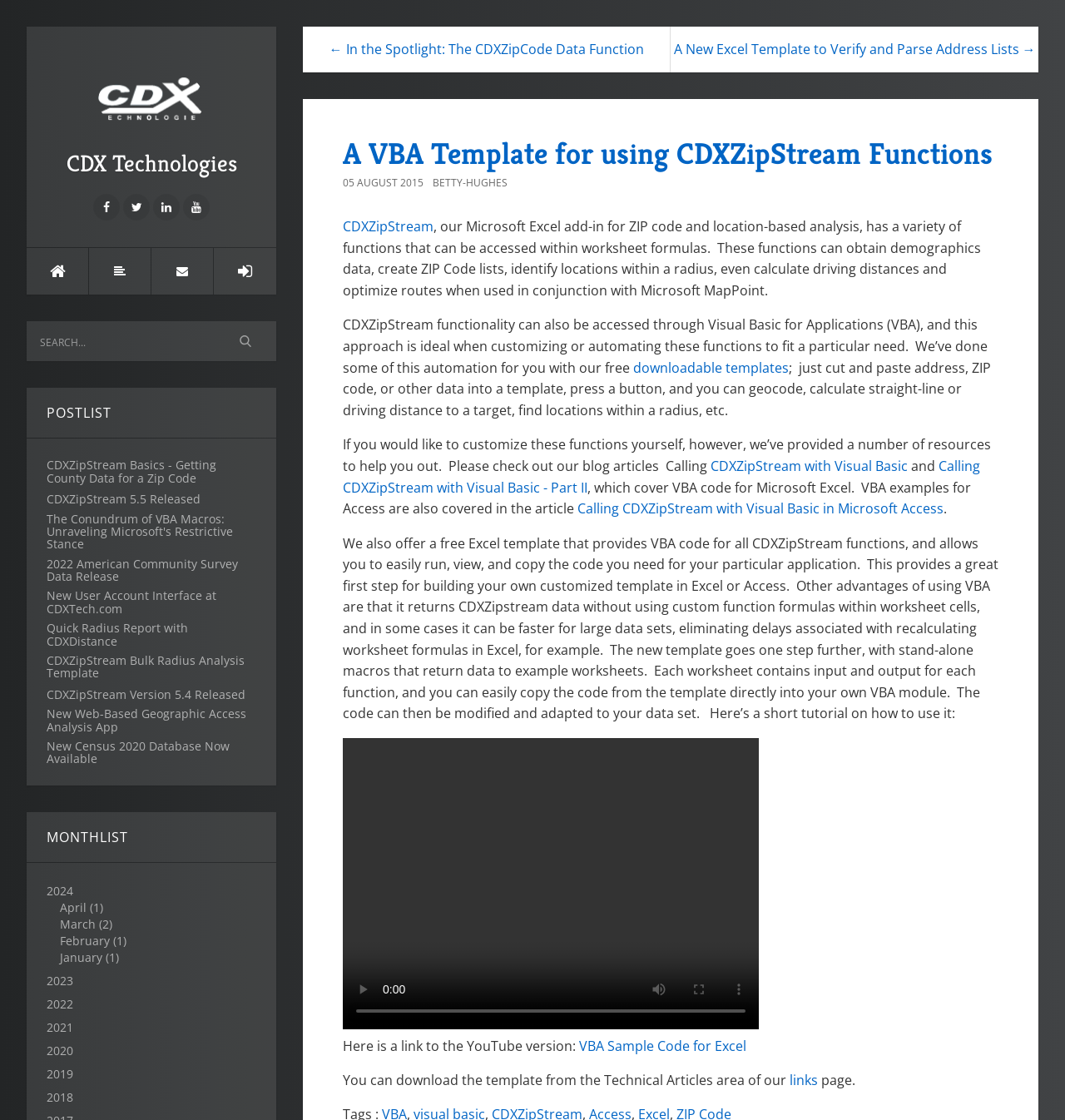Provide your answer in a single word or phrase: 
What is the purpose of the free VBA template?

To run, view, and copy CDXZipStream functions